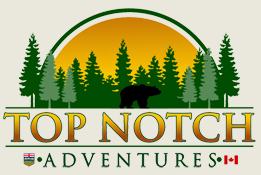Generate an in-depth description of the image you see.

The image features the logo of "Top Notch Adventures," a hunting outfitter located in Alberta, Canada. The logo depicts a serene outdoor scene with a golden sun rising or setting behind a silhouette of evergreen trees. A black bear is prominently featured in the foreground, symbolizing the adventure opportunities the company offers. The brand name "TOP NOTCH" is displayed in bold, stylized letters, conveying a sense of quality and excellence, while "ADVENTURES" appears below in a more understated font. The logo also includes icons representing Alberta and Canada, highlighting the outfitter's local roots and commitment to providing memorable hunting experiences in the region. This branding effectively communicates a blend of adventure, nature, and wildlife, appealing to outdoor enthusiasts and hunters.